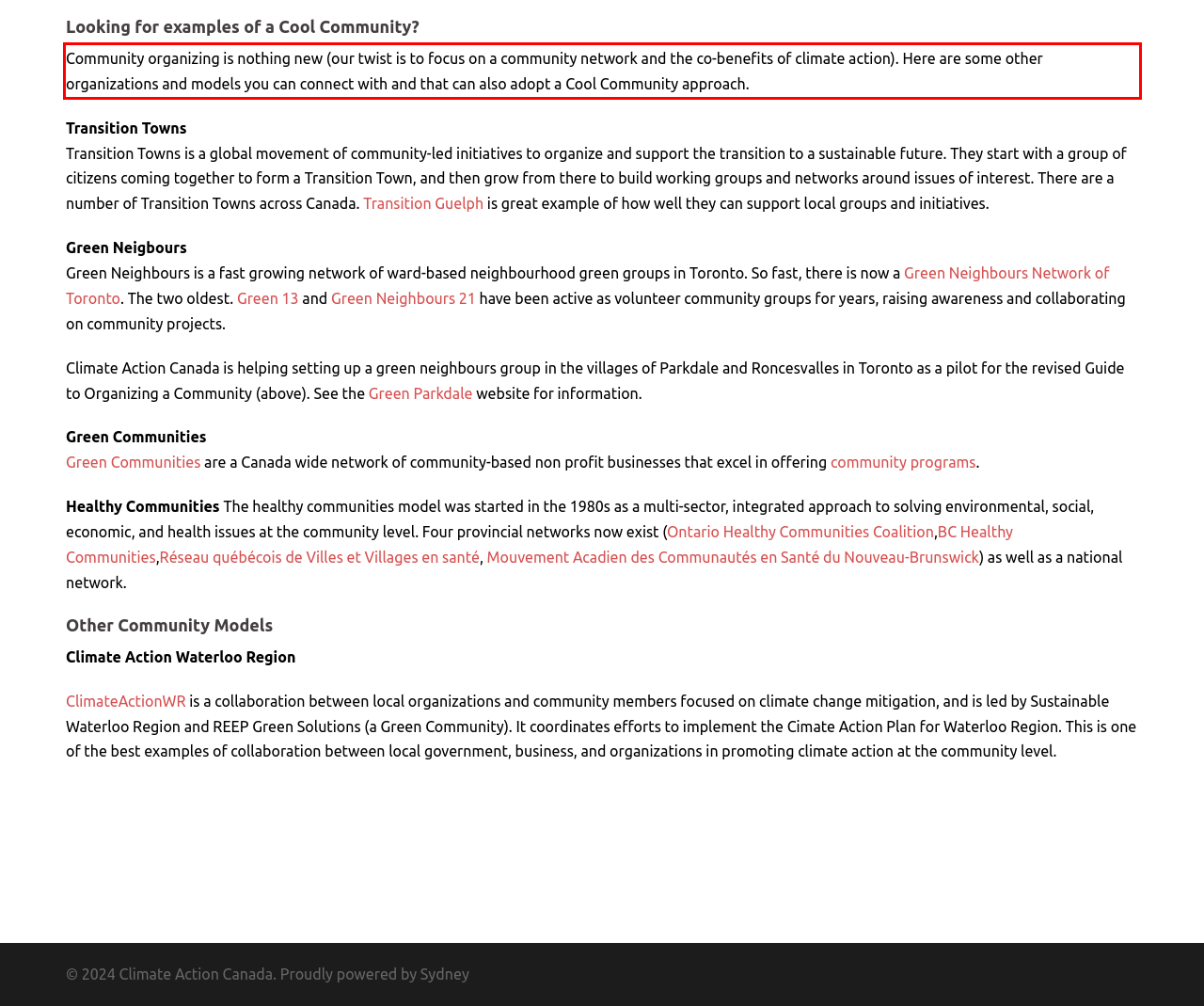Review the webpage screenshot provided, and perform OCR to extract the text from the red bounding box.

Community organizing is nothing new (our twist is to focus on a community network and the co-benefits of climate action). Here are some other organizations and models you can connect with and that can also adopt a Cool Community approach.